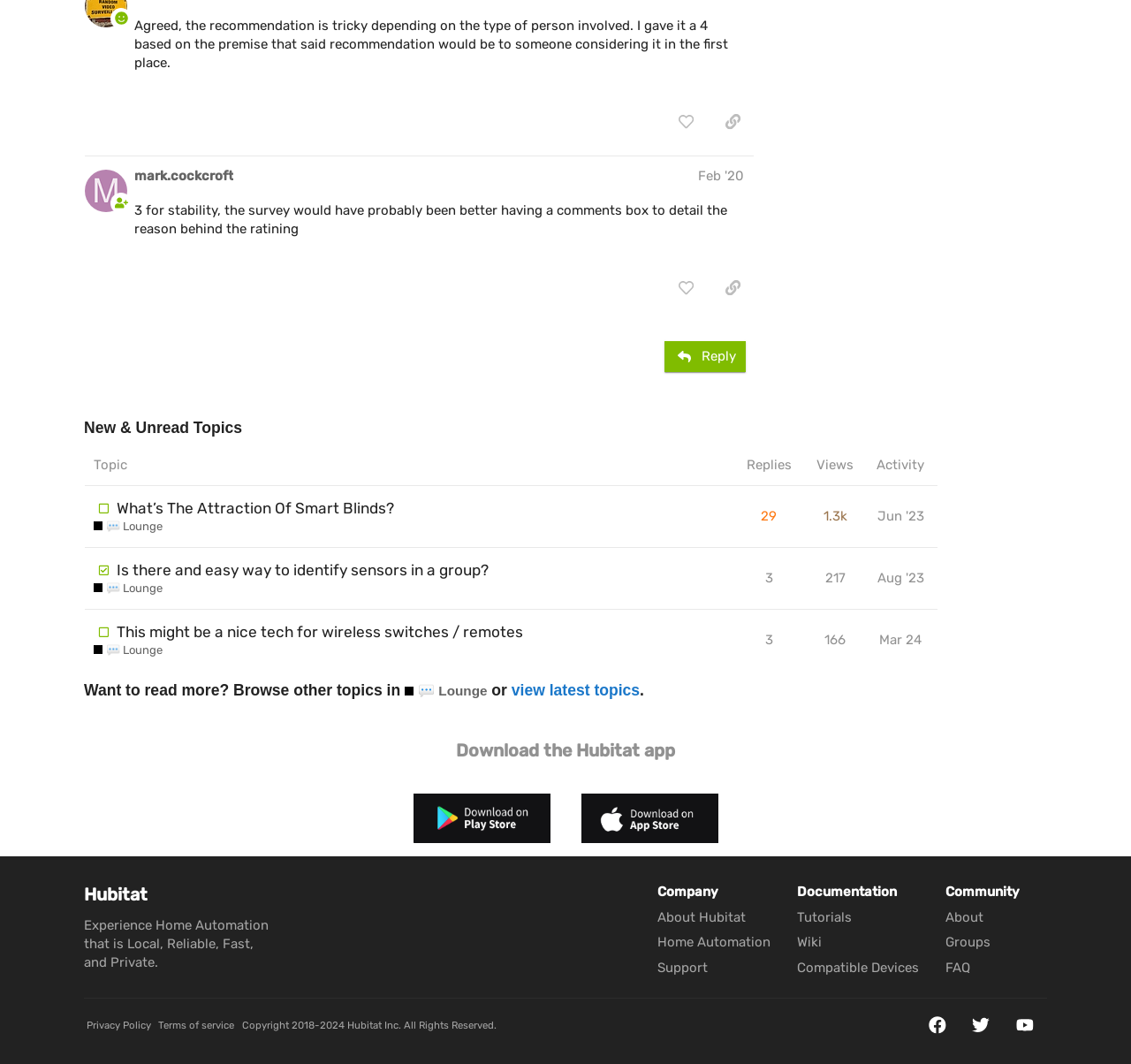What is the category of the topic 'Is there and easy way to identify sensors in a group?'?
Using the visual information, respond with a single word or phrase.

Lounge